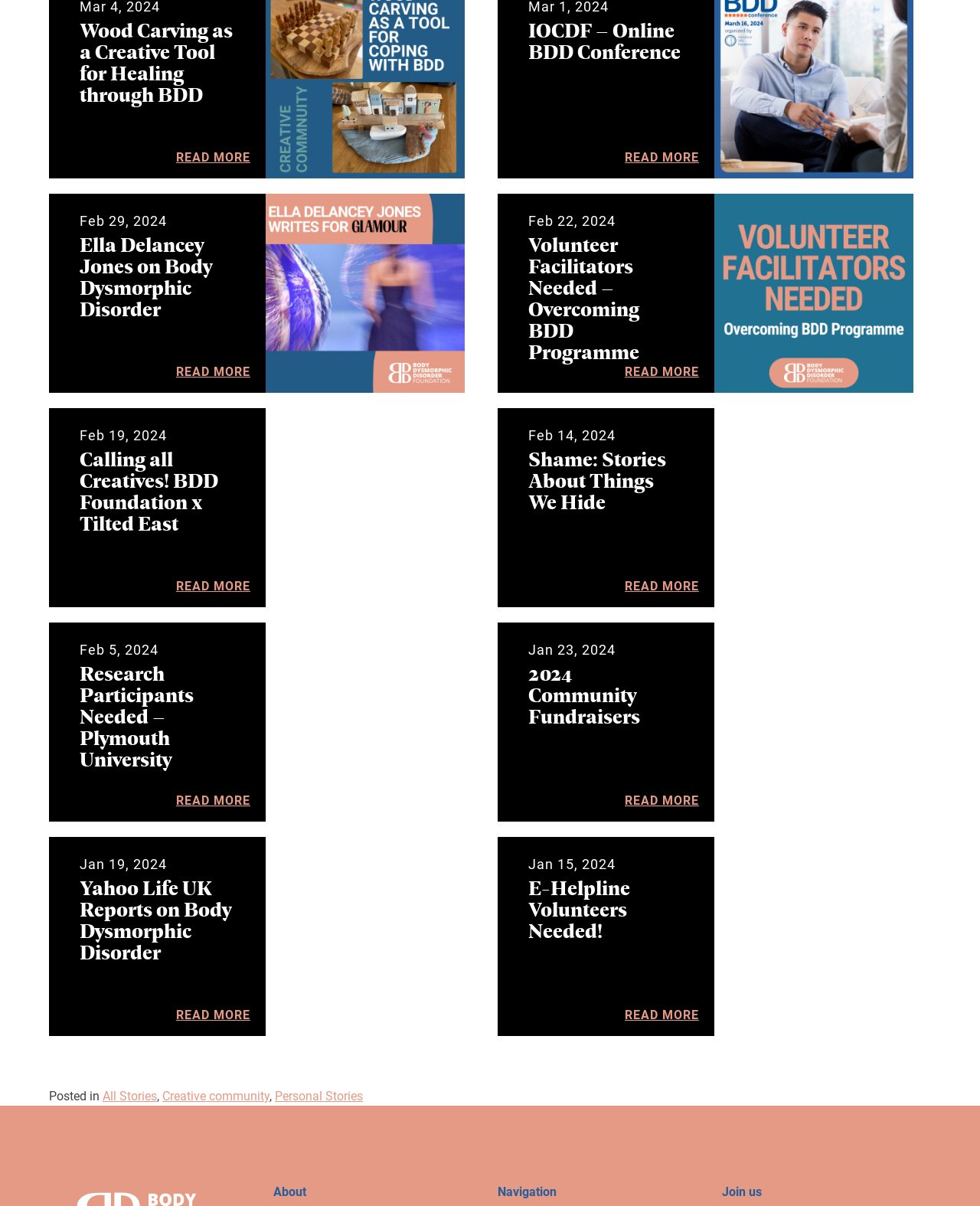Carefully observe the image and respond to the question with a detailed answer:
What categories are listed in the footer?

I examined the footer section and found three link elements with the OCR texts 'All Stories', 'Creative community', and 'Personal Stories', which appear to be categories.